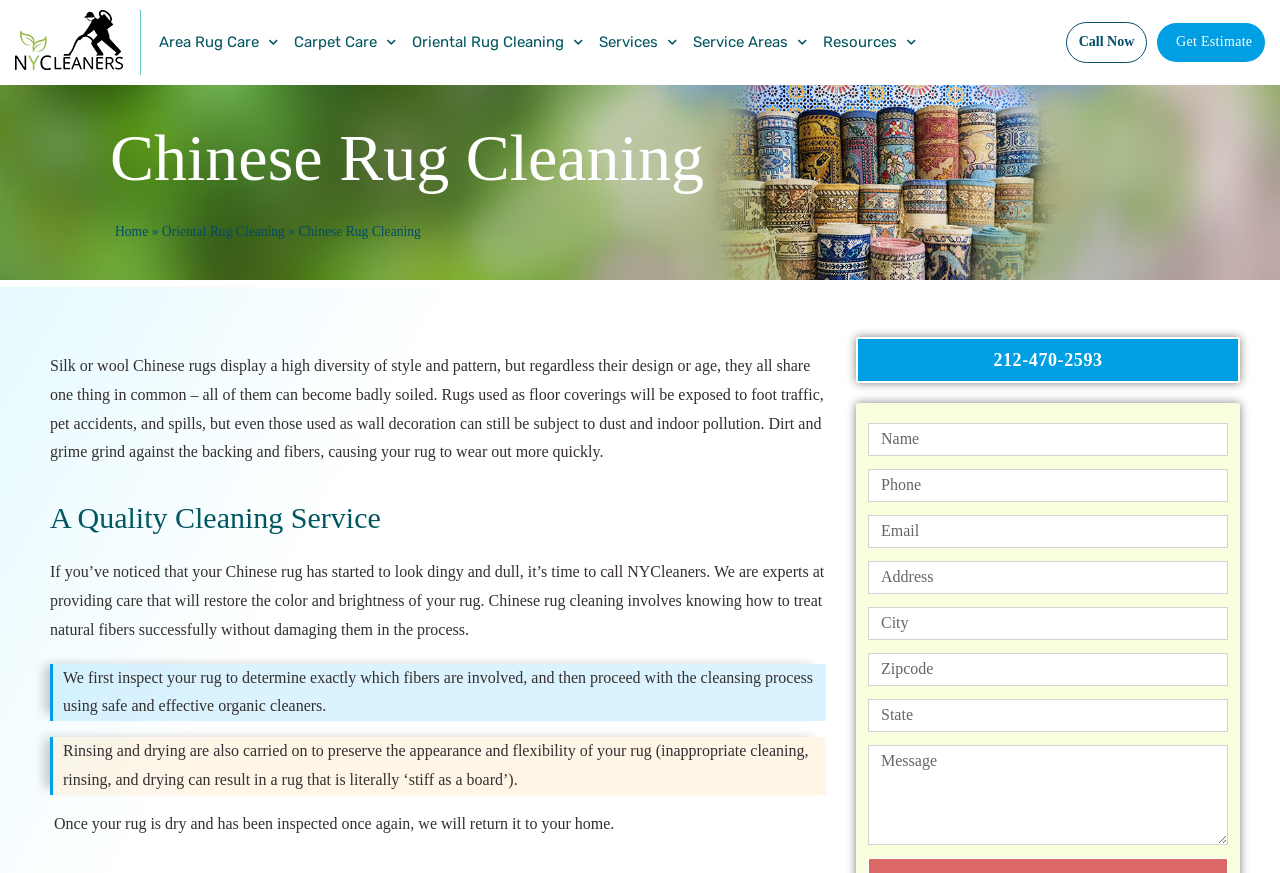Identify the bounding box coordinates of the region that needs to be clicked to carry out this instruction: "Click the 'Call Now' button". Provide these coordinates as four float numbers ranging from 0 to 1, i.e., [left, top, right, bottom].

[0.832, 0.025, 0.896, 0.072]